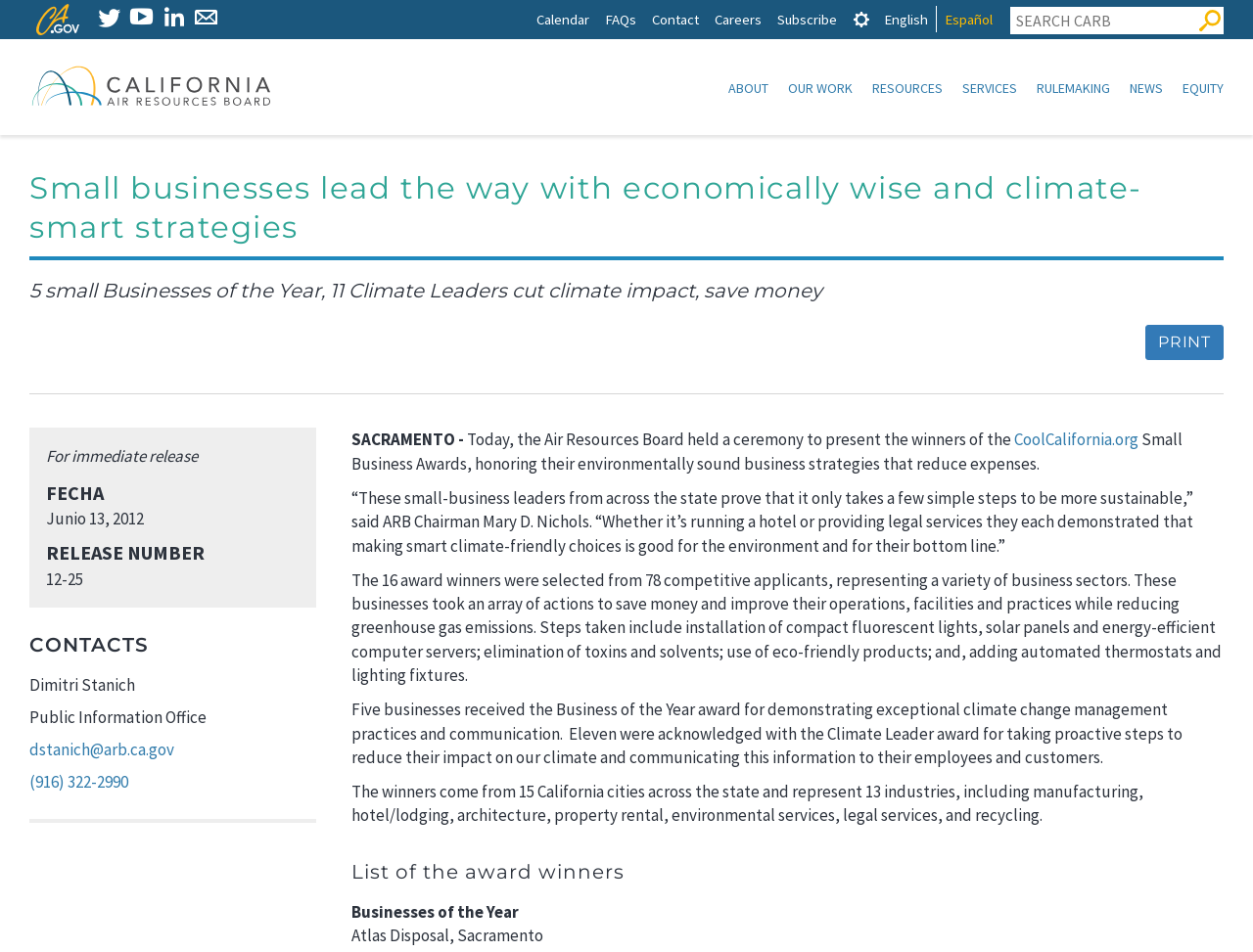How many award winners are there?
Use the image to give a comprehensive and detailed response to the question.

I read the text on the webpage and found that 'The 16 award winners were selected from 78 competitive applicants...' which indicates that there are 16 award winners.